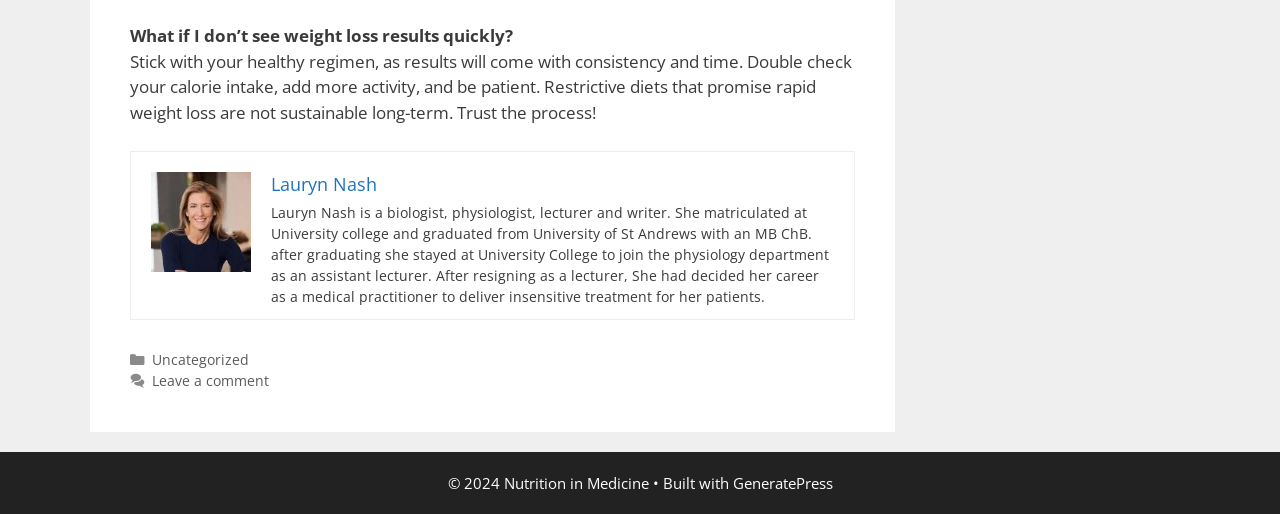What is the occupation of Lauryn Nash?
Refer to the image and provide a one-word or short phrase answer.

Biologist, physiologist, lecturer, writer, and medical practitioner